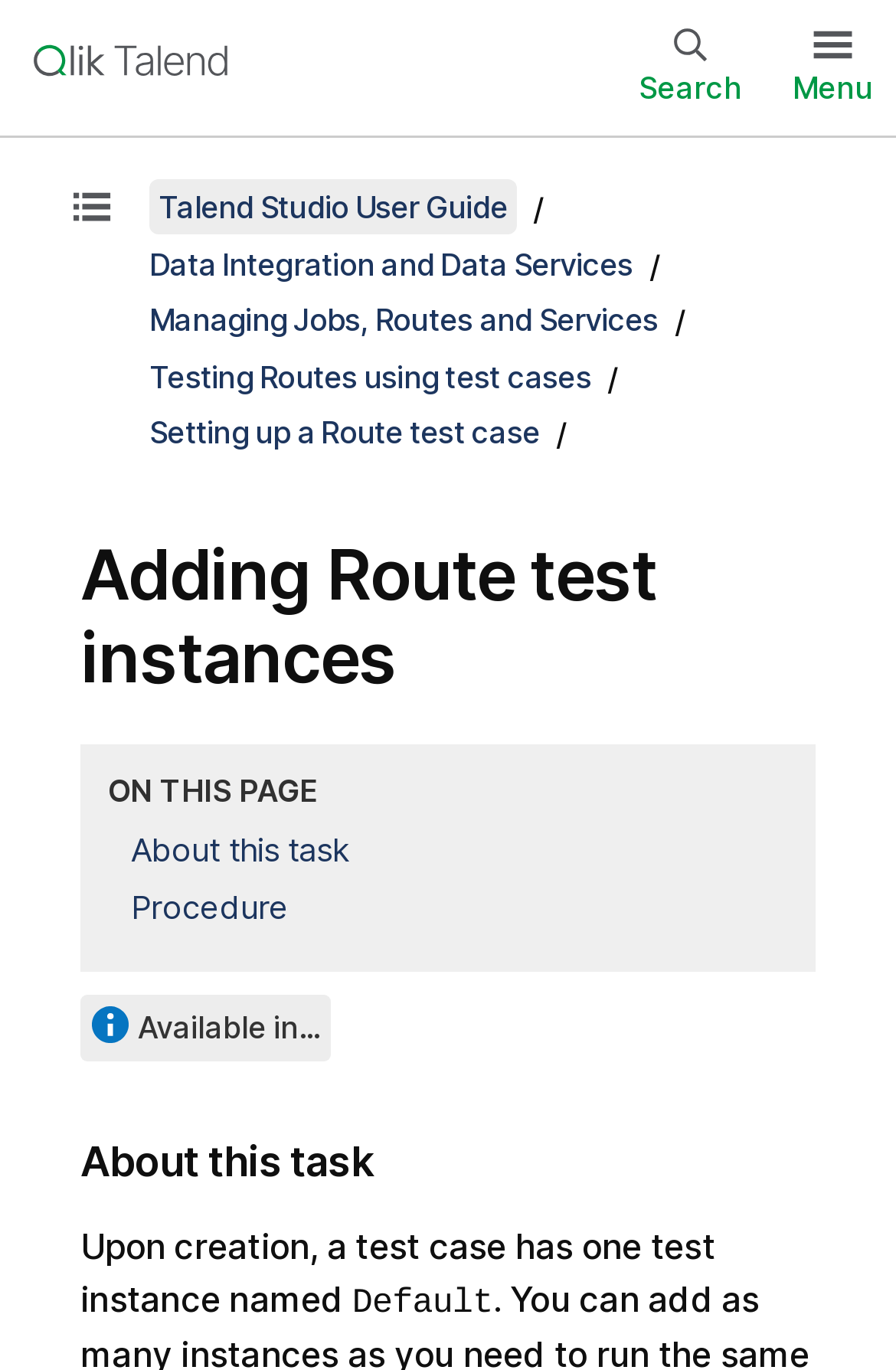Identify the bounding box coordinates for the region of the element that should be clicked to carry out the instruction: "Contact us". The bounding box coordinates should be four float numbers between 0 and 1, i.e., [left, top, right, bottom].

None